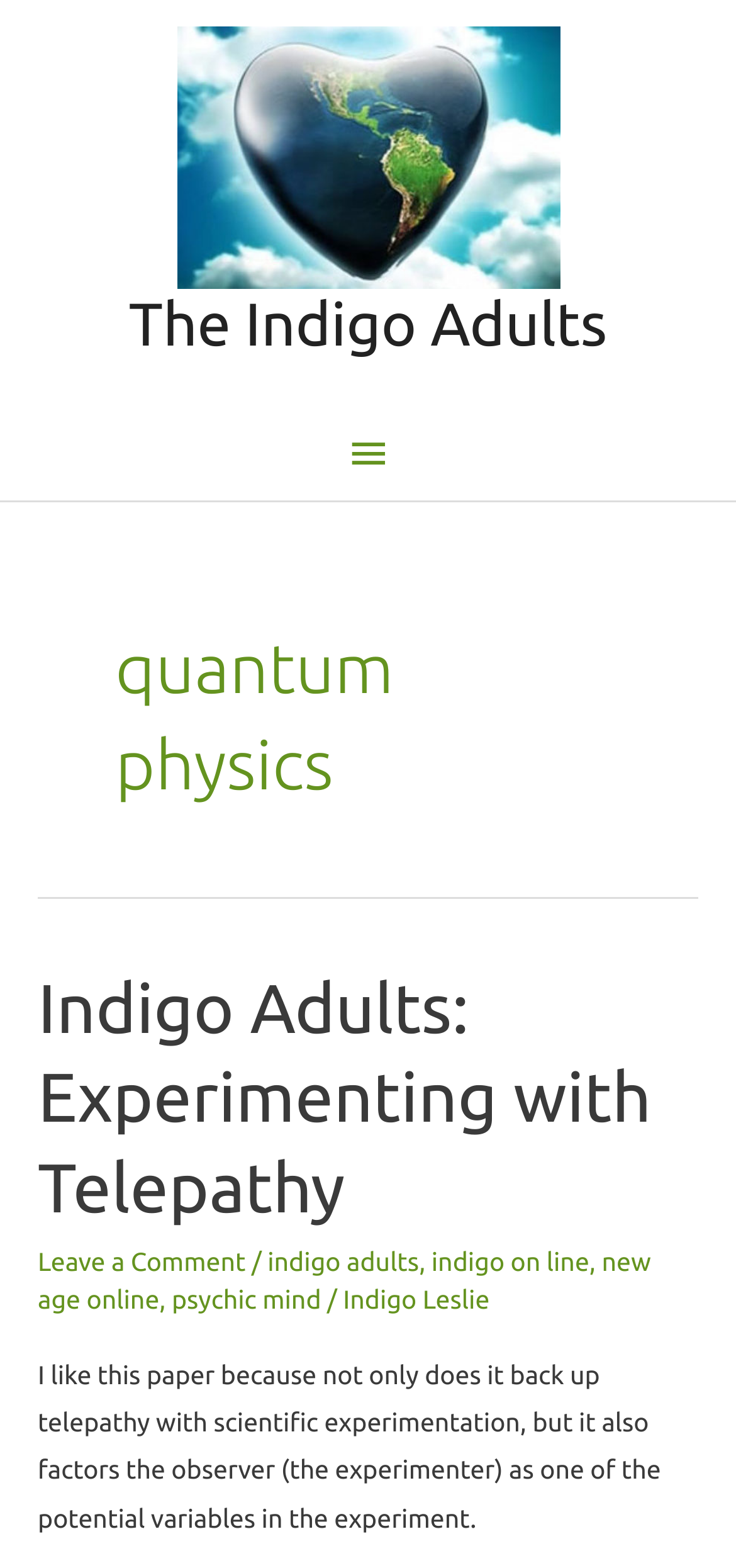Identify the bounding box coordinates for the element you need to click to achieve the following task: "visit the Indigo Adults page". The coordinates must be four float values ranging from 0 to 1, formatted as [left, top, right, bottom].

[0.24, 0.089, 0.76, 0.108]